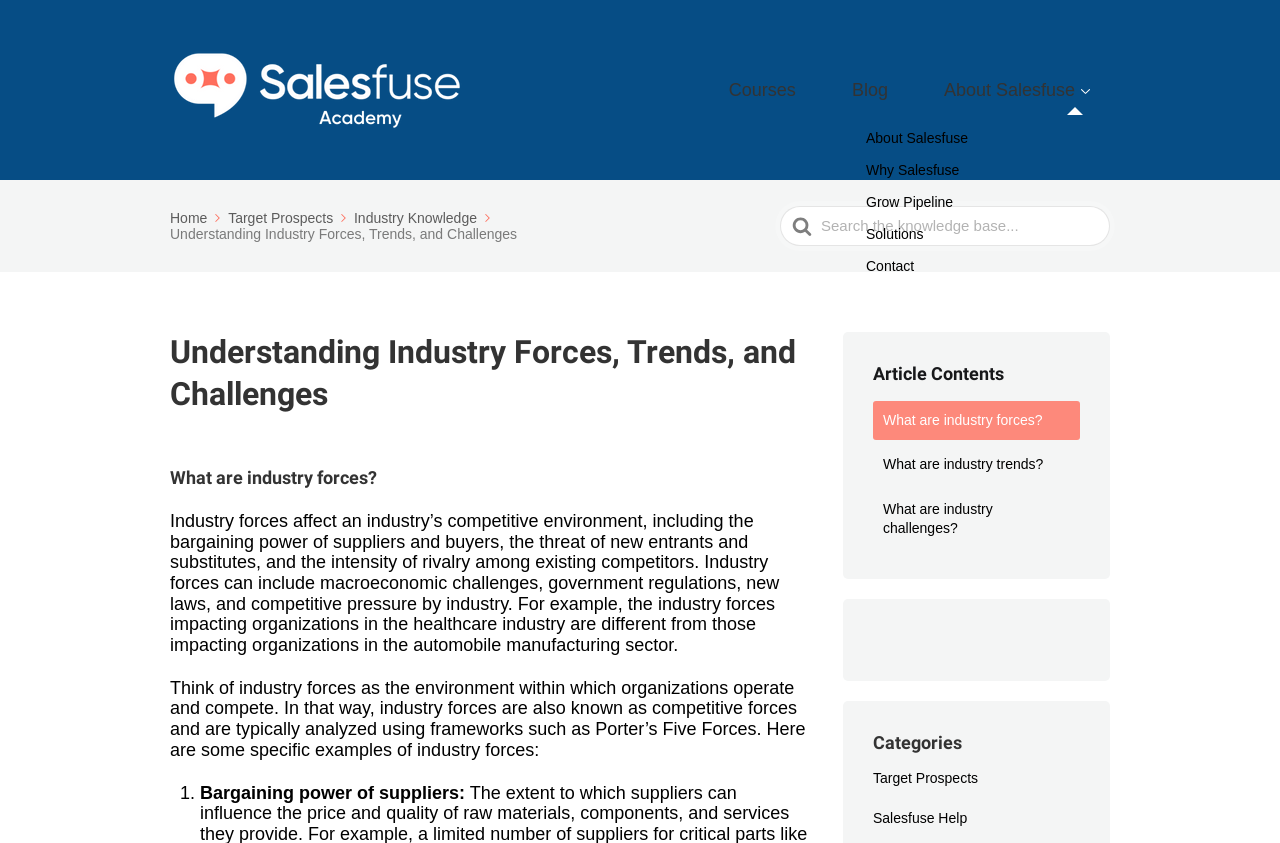What is the name of the knowledge base?
Based on the content of the image, thoroughly explain and answer the question.

I found the answer by looking at the top-left corner of the webpage, where it says 'Understanding Industry Forces, Trends, and Challenges – Salesfuse Knowledge Base'. The 'Salesfuse Knowledge Base' part is the name of the knowledge base.